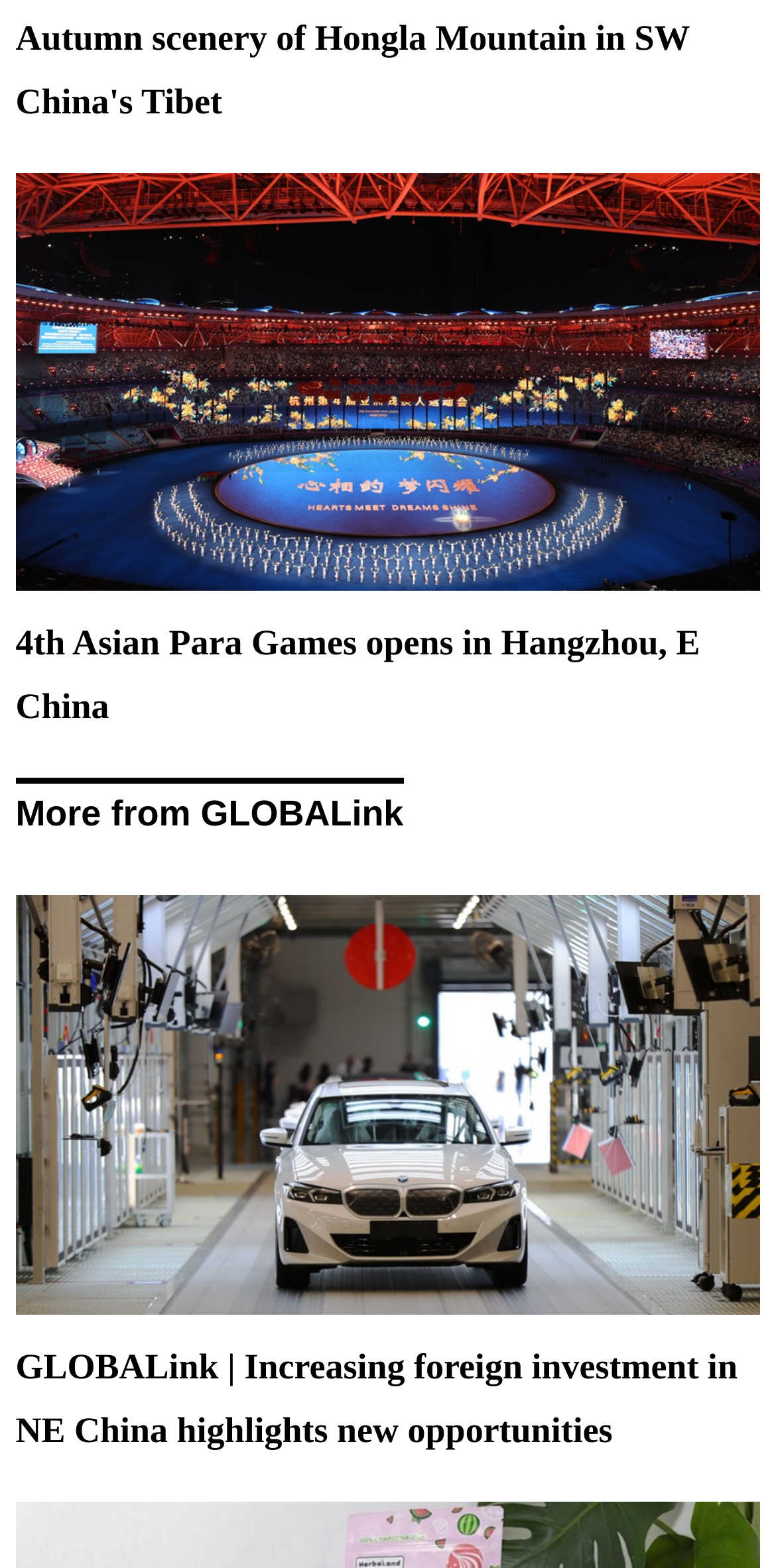What is the topic of the first news article?
Based on the visual information, provide a detailed and comprehensive answer.

I looked at the first heading element, which says 'Autumn scenery of Hongla Mountain in SW China's Tibet', and determined that the topic is about the autumn scenery of Hongla Mountain.